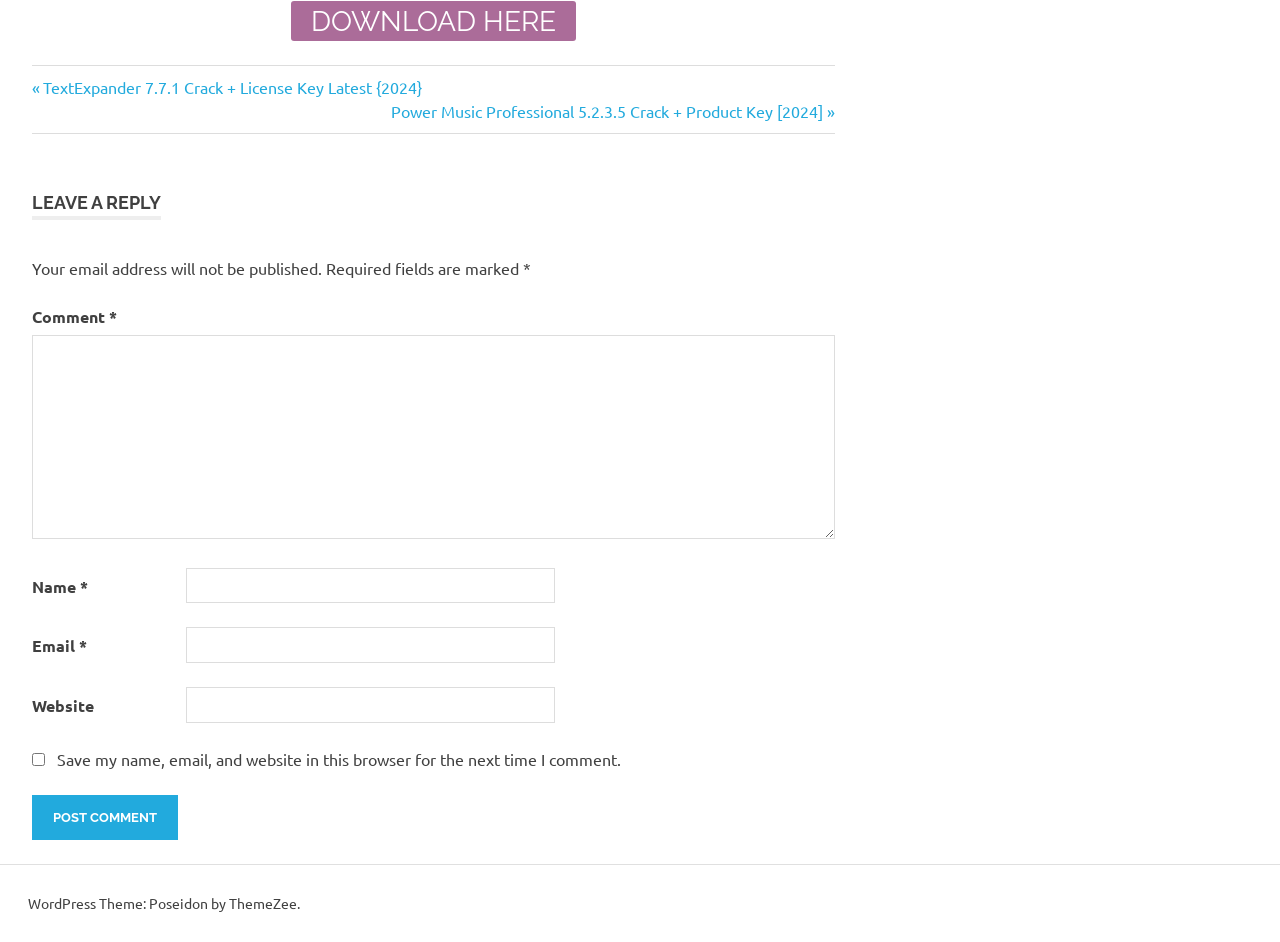Could you find the bounding box coordinates of the clickable area to complete this instruction: "Click the DOWNLOAD HERE button"?

[0.227, 0.001, 0.45, 0.043]